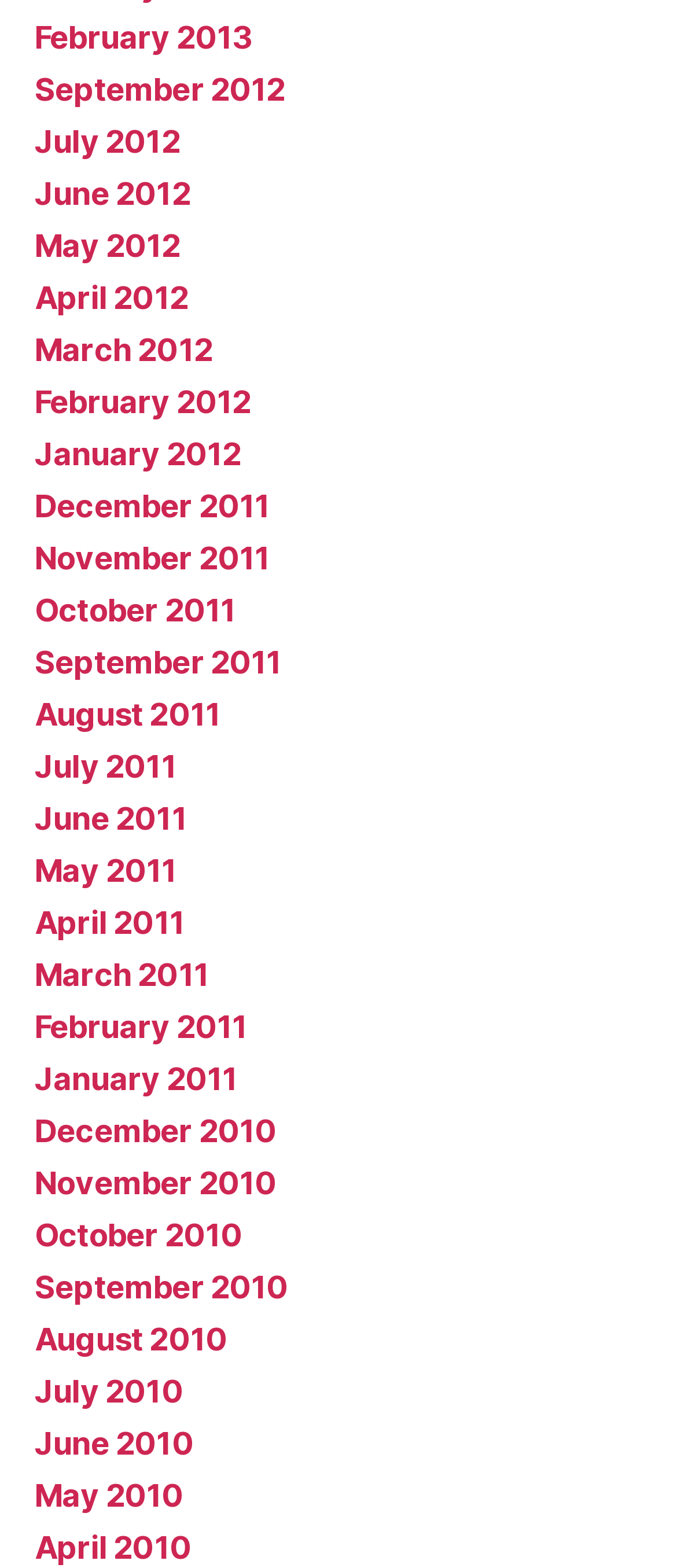Please specify the bounding box coordinates of the area that should be clicked to accomplish the following instruction: "view September 2012". The coordinates should consist of four float numbers between 0 and 1, i.e., [left, top, right, bottom].

[0.051, 0.045, 0.421, 0.068]